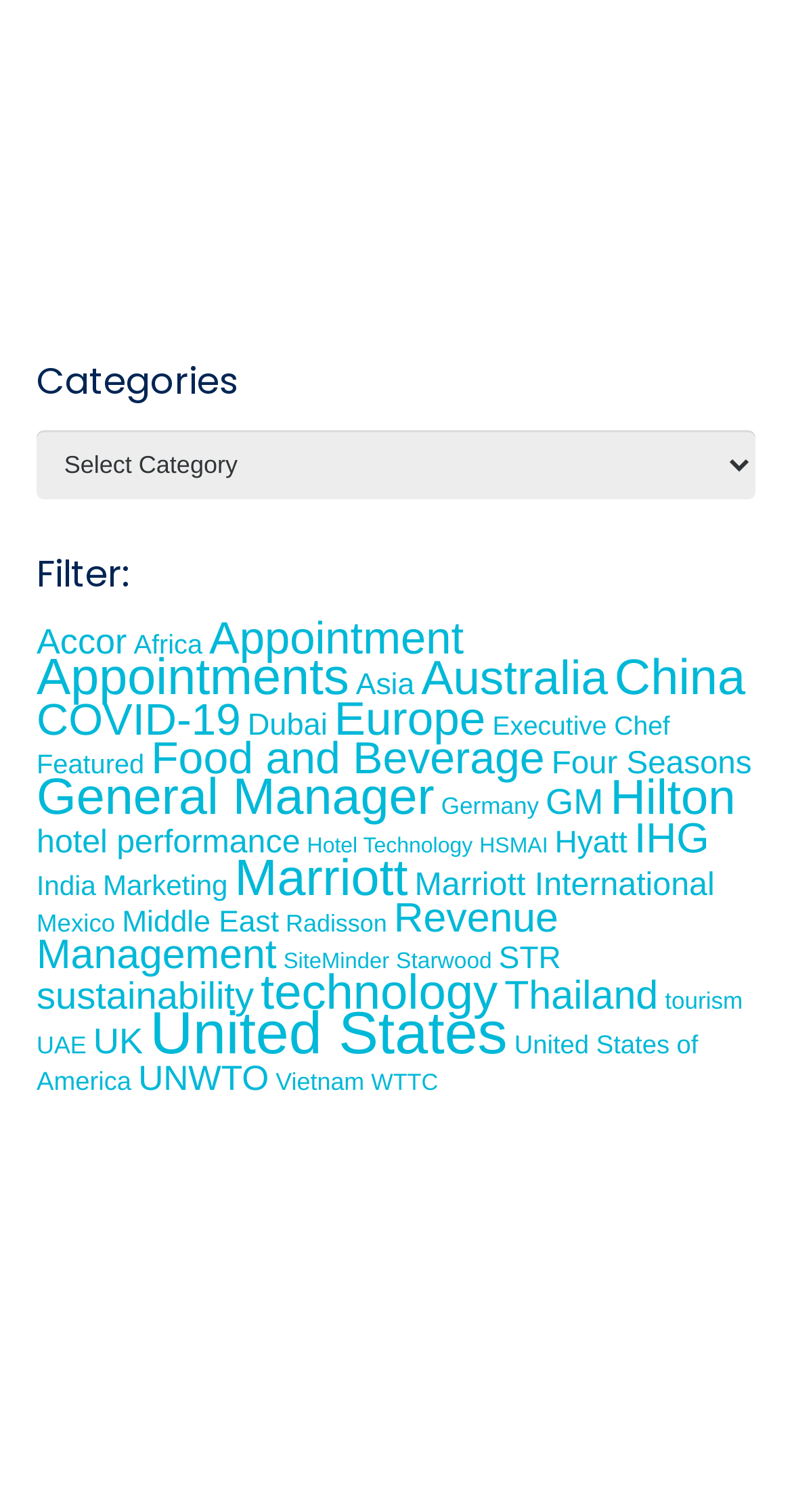Please specify the bounding box coordinates of the region to click in order to perform the following instruction: "Filter by Accor".

[0.046, 0.411, 0.16, 0.438]